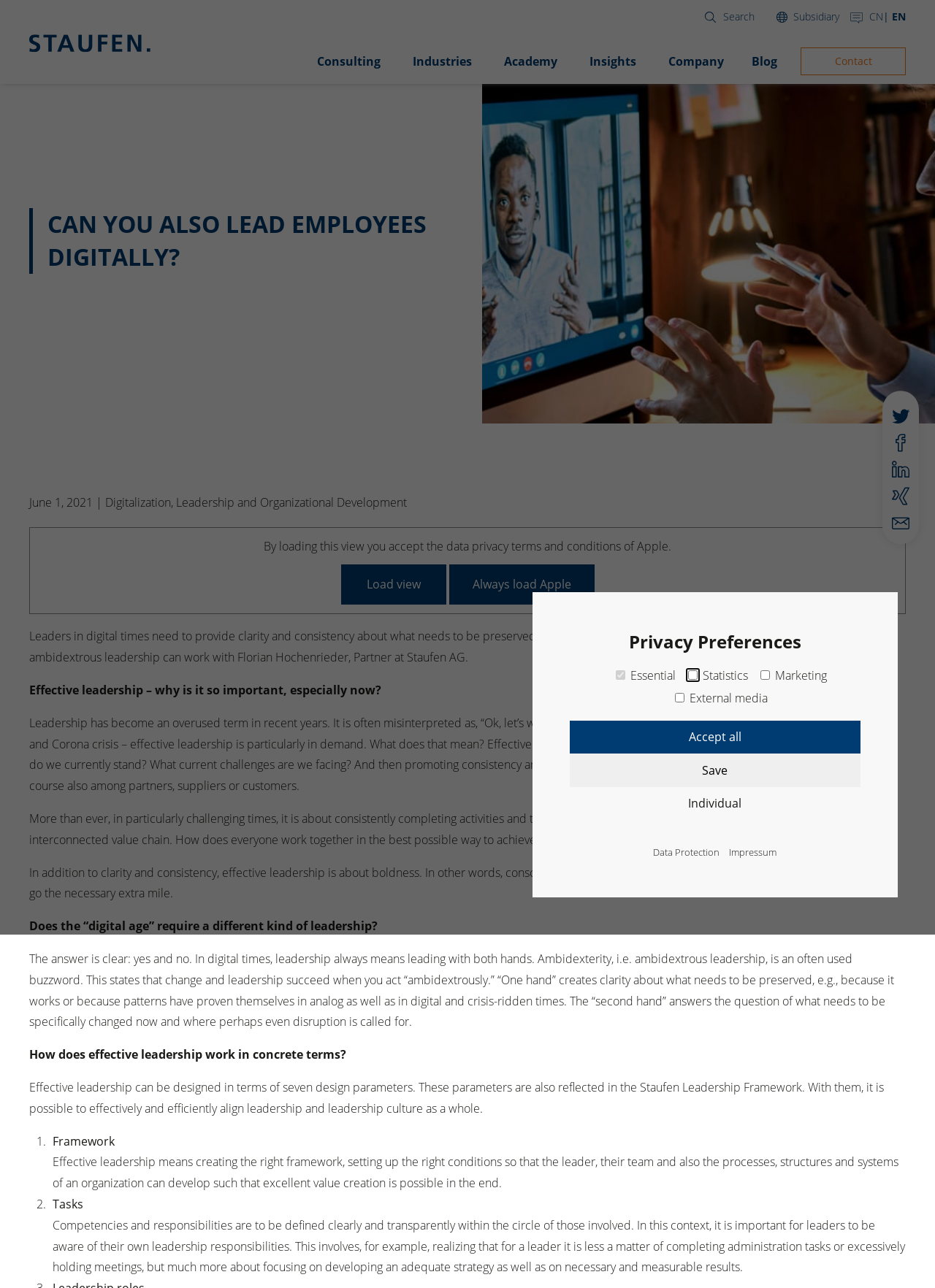Pinpoint the bounding box coordinates of the clickable area needed to execute the instruction: "Click save". The coordinates should be specified as four float numbers between 0 and 1, i.e., [left, top, right, bottom].

[0.609, 0.585, 0.92, 0.611]